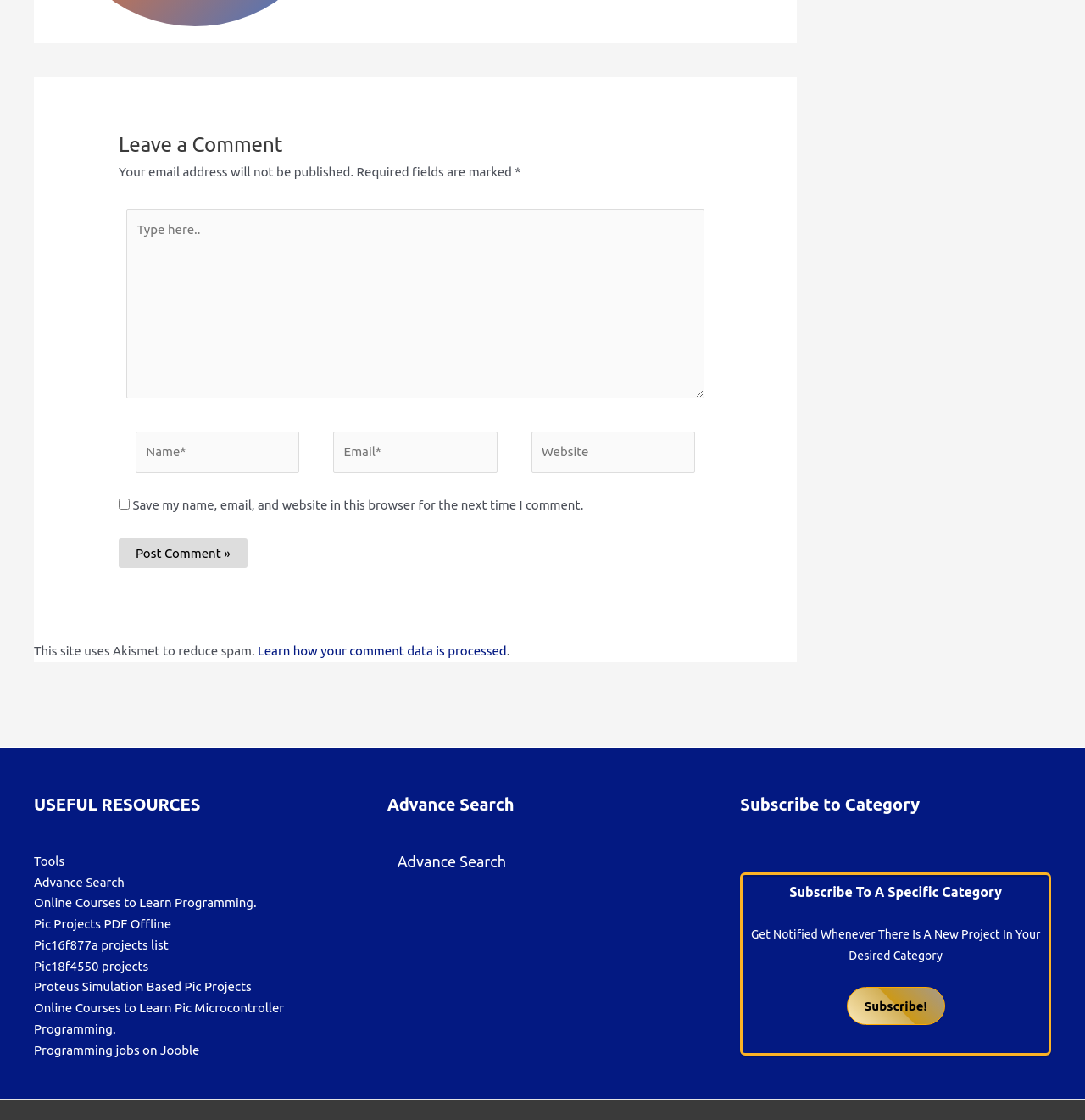What is the required information to post a comment?
Based on the content of the image, thoroughly explain and answer the question.

The webpage has two required fields marked with an asterisk, which are 'Name' and 'Email'. This indicates that users must provide this information to post a comment.